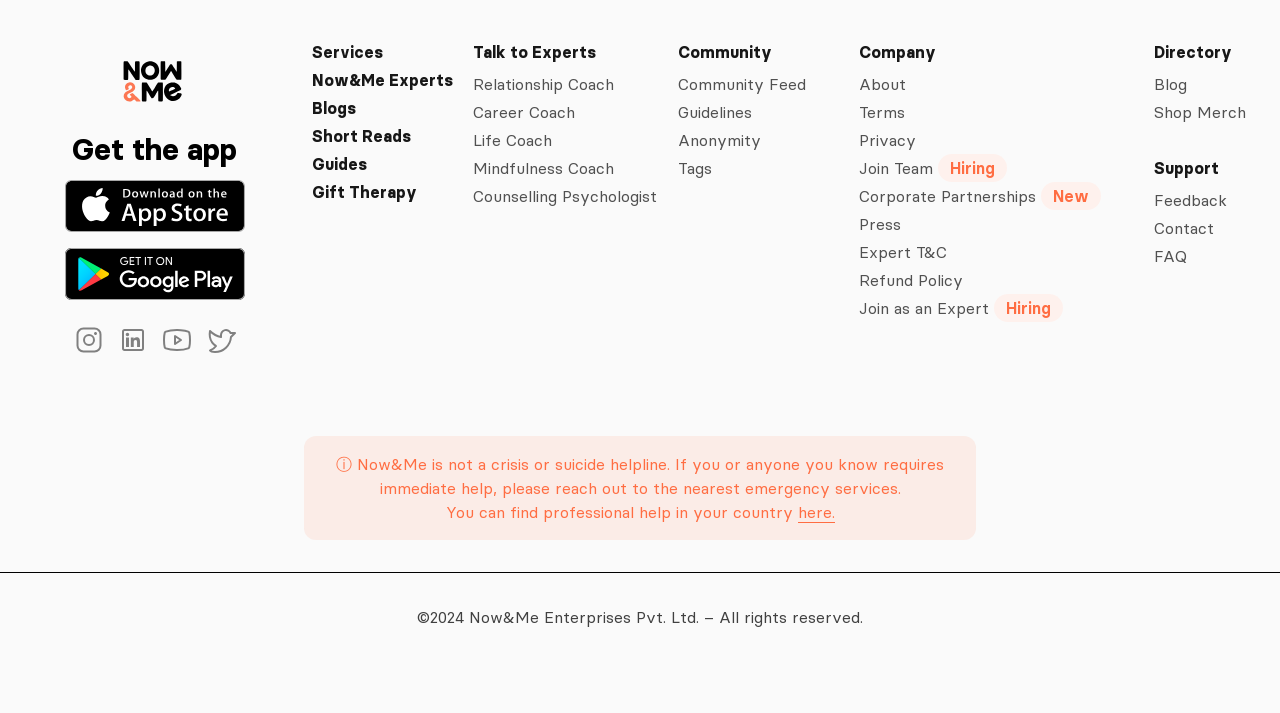What is the purpose of the 'Community' section?
Analyze the image and provide a thorough answer to the question.

The 'Community' section is located at the top of the webpage, and it has a bounding box coordinate of [0.53, 0.059, 0.603, 0.087]. The section includes links to 'Community Feed', 'Guidelines', 'Anonymity', and 'Tags', which suggests that the purpose of the section is to provide a platform for users to connect with others, share their thoughts, and engage in discussions.